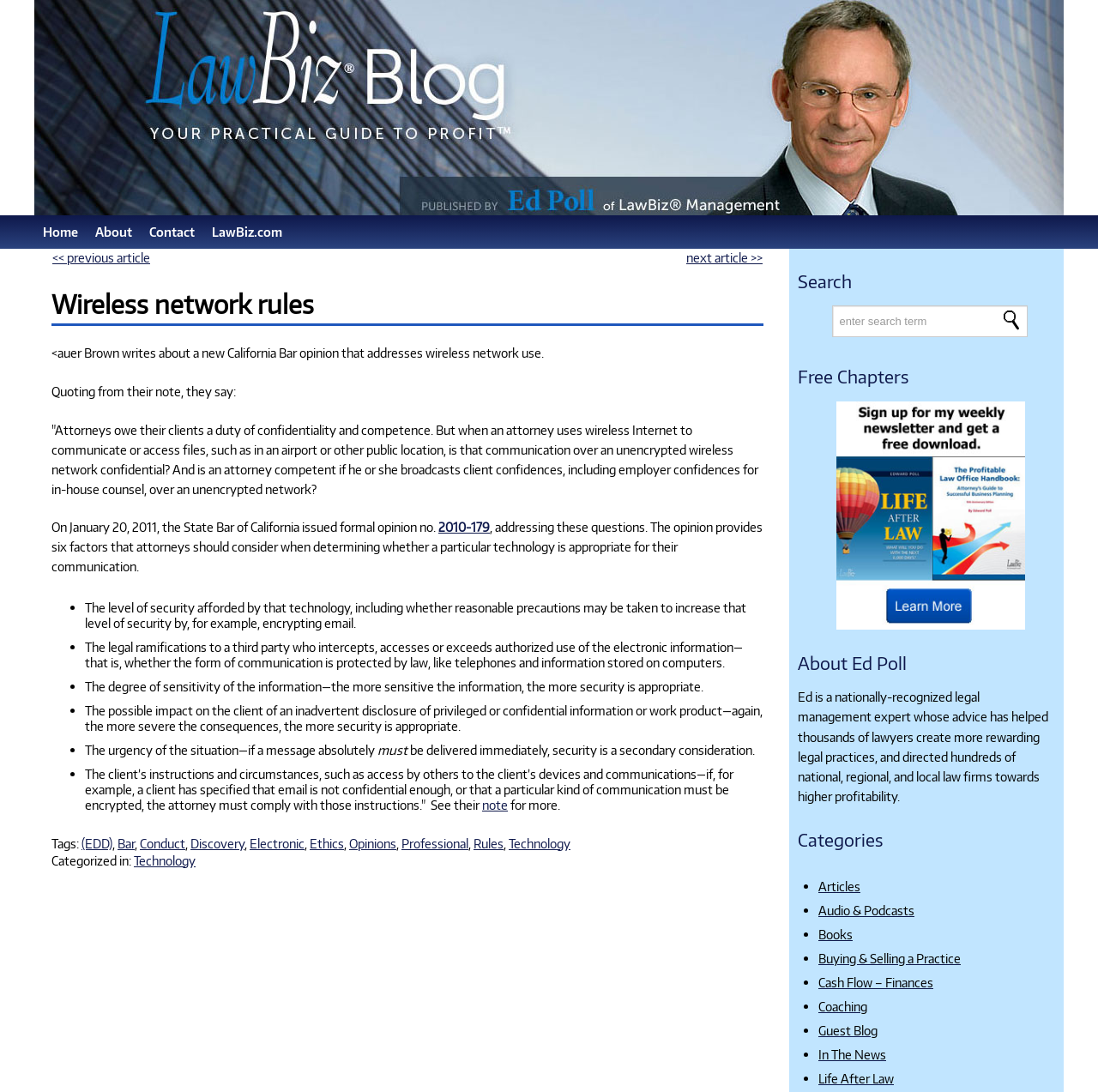What is the topic of the article?
Look at the image and answer the question with a single word or phrase.

Wireless network rules